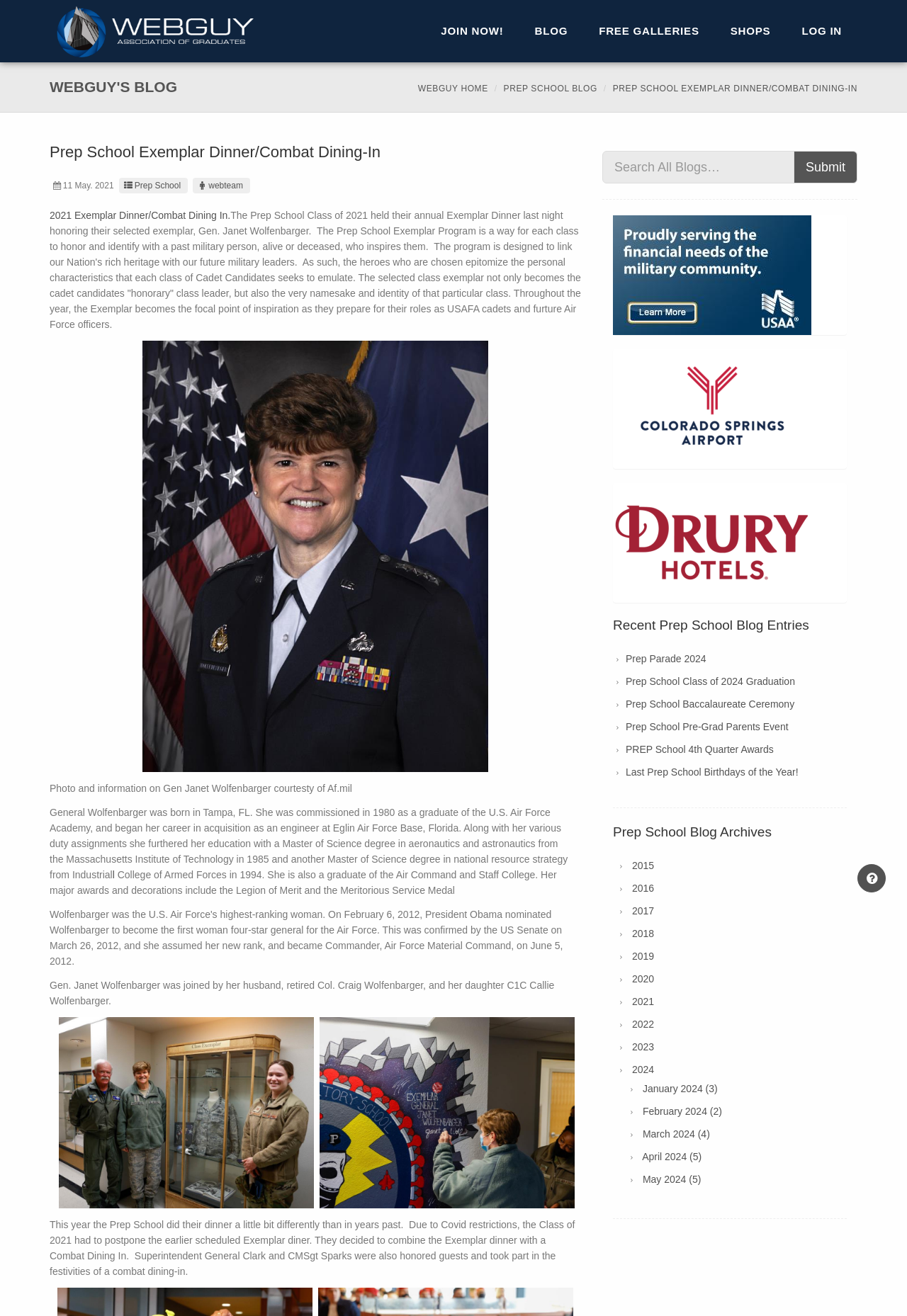Locate the bounding box coordinates of the element's region that should be clicked to carry out the following instruction: "Click on JOIN NOW!". The coordinates need to be four float numbers between 0 and 1, i.e., [left, top, right, bottom].

[0.469, 0.0, 0.572, 0.047]